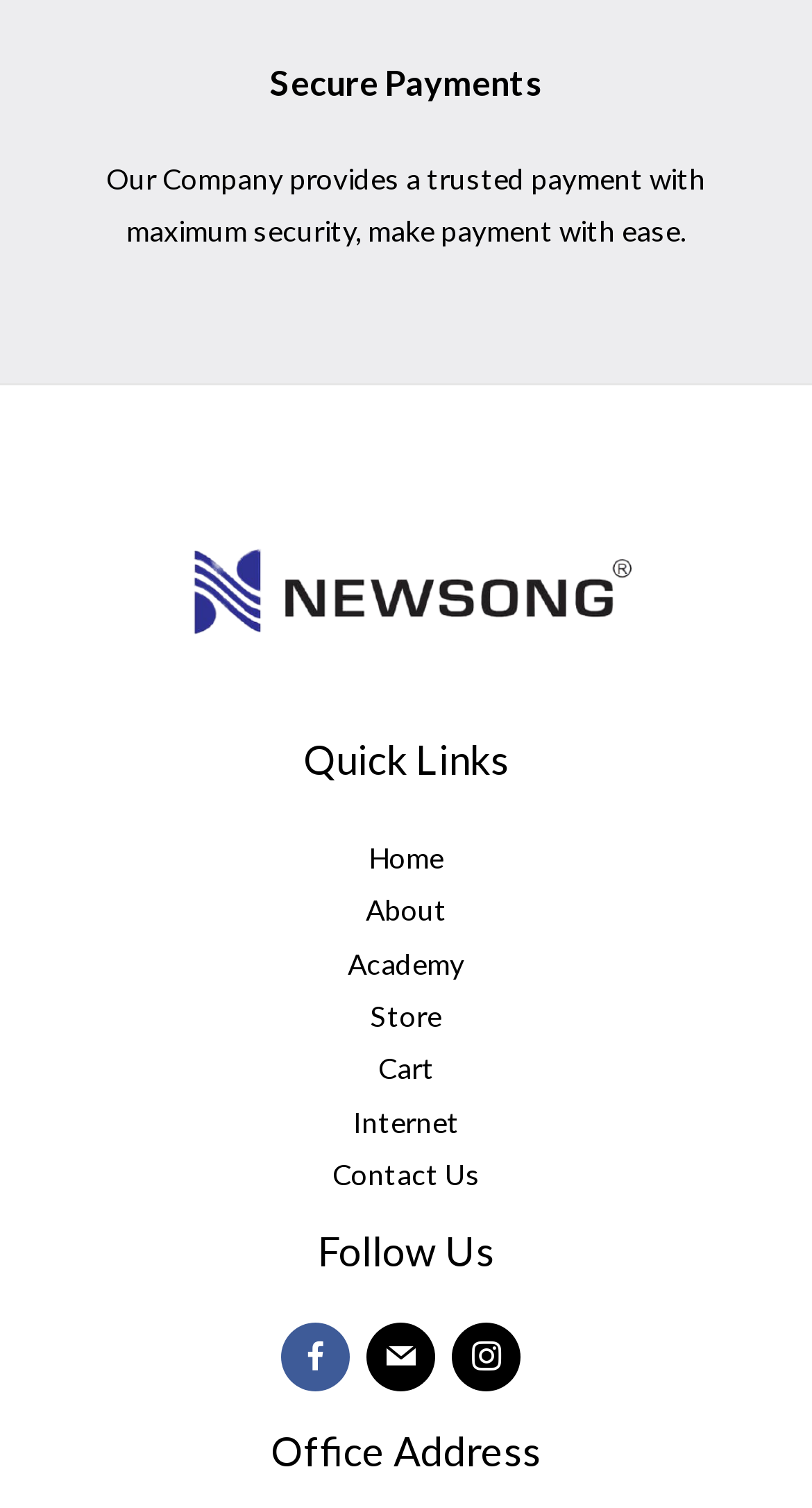Please locate the bounding box coordinates of the element that should be clicked to achieve the given instruction: "Click on Home".

[0.454, 0.556, 0.546, 0.58]